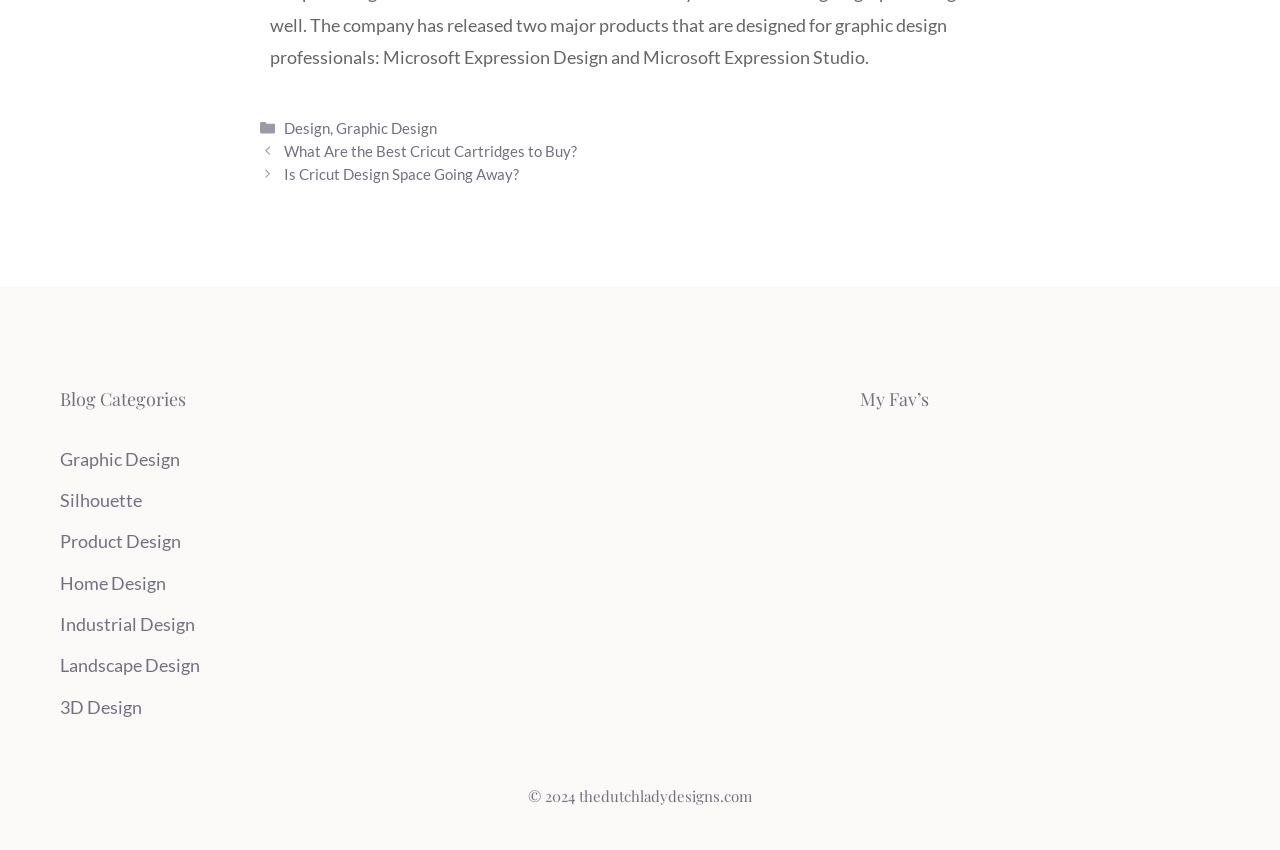Please answer the following question using a single word or phrase: 
What is the purpose of the section 'My Fav’s'?

Listing favorites